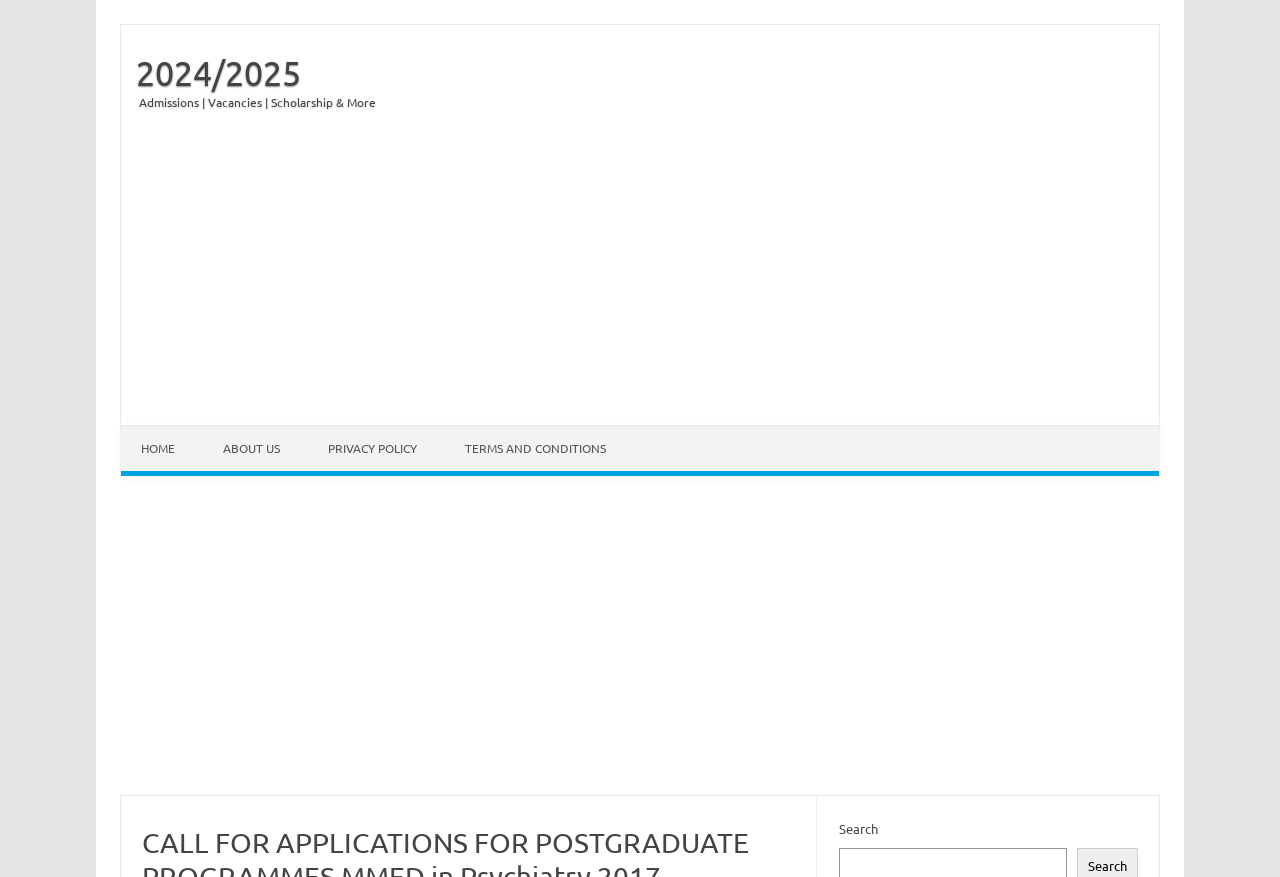Identify the webpage's primary heading and generate its text.

CALL FOR APPLICATIONS FOR POSTGRADUATE PROGRAMMES MMED in Psychiatry 2017